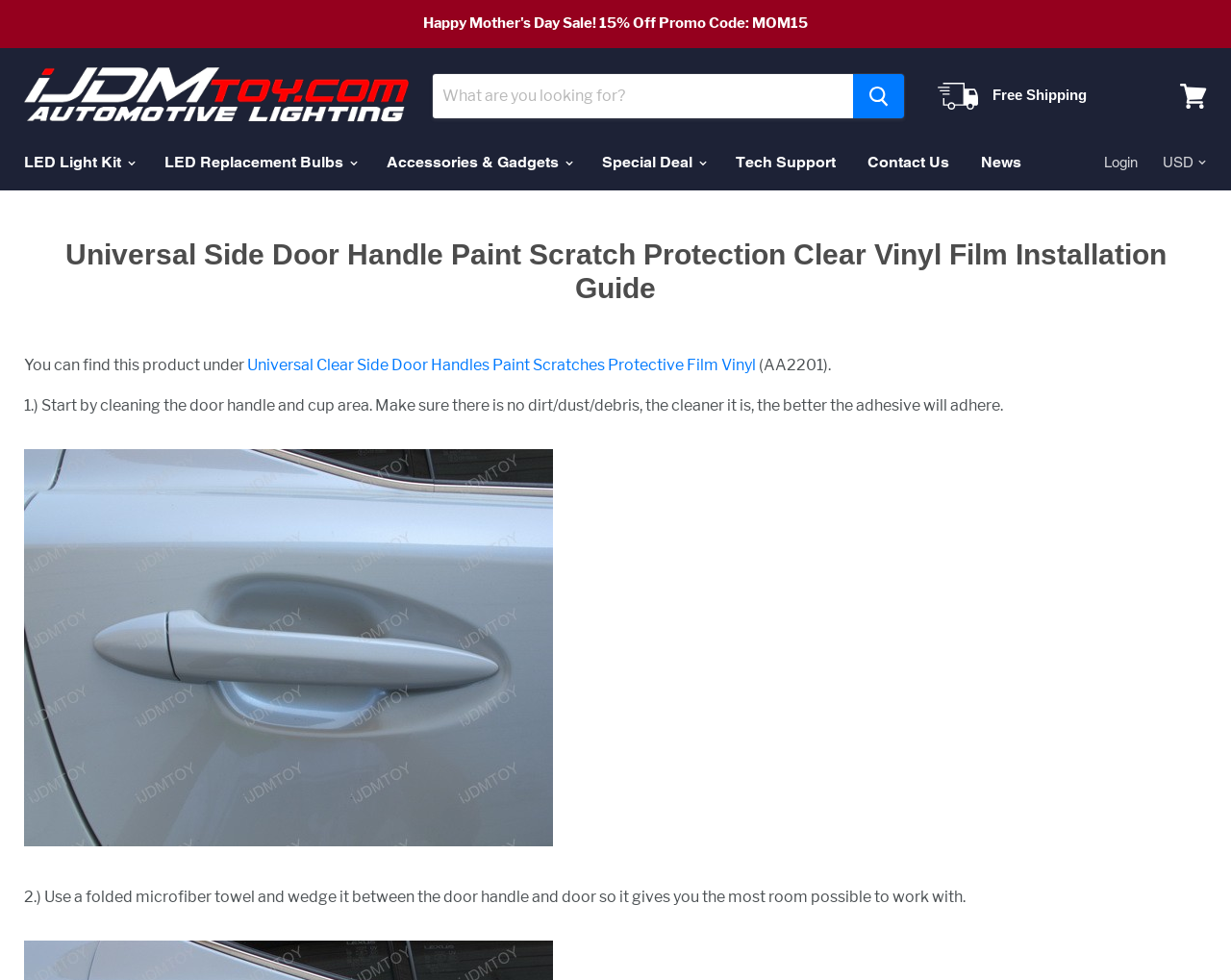Locate the UI element described as follows: "alt="iJDMTOY.com, car LED super store!"". Return the bounding box coordinates as four float numbers between 0 and 1 in the order [left, top, right, bottom].

[0.02, 0.068, 0.332, 0.128]